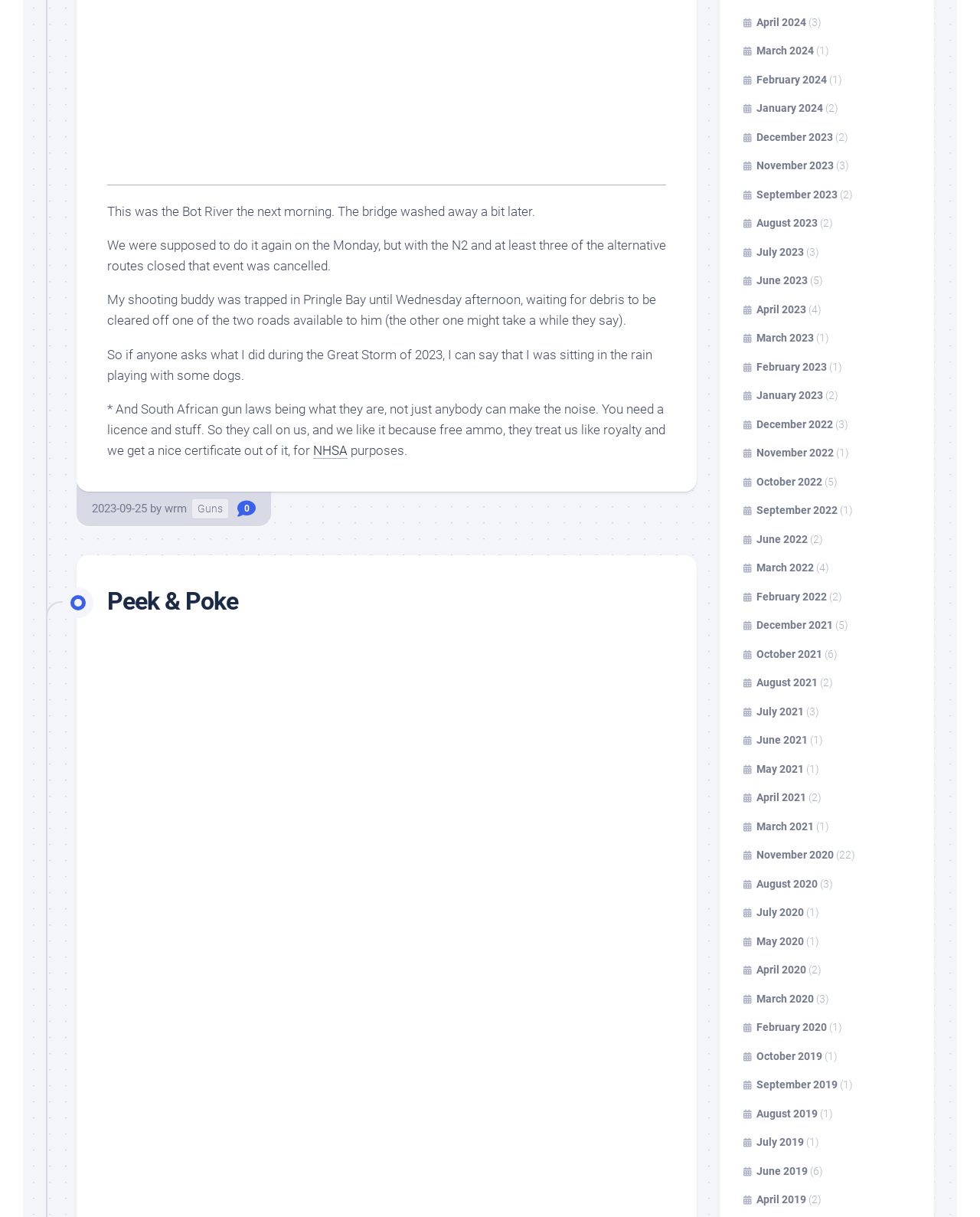Determine the bounding box coordinates of the area to click in order to meet this instruction: "Go to the 'April 2024' archive".

[0.758, 0.013, 0.823, 0.023]